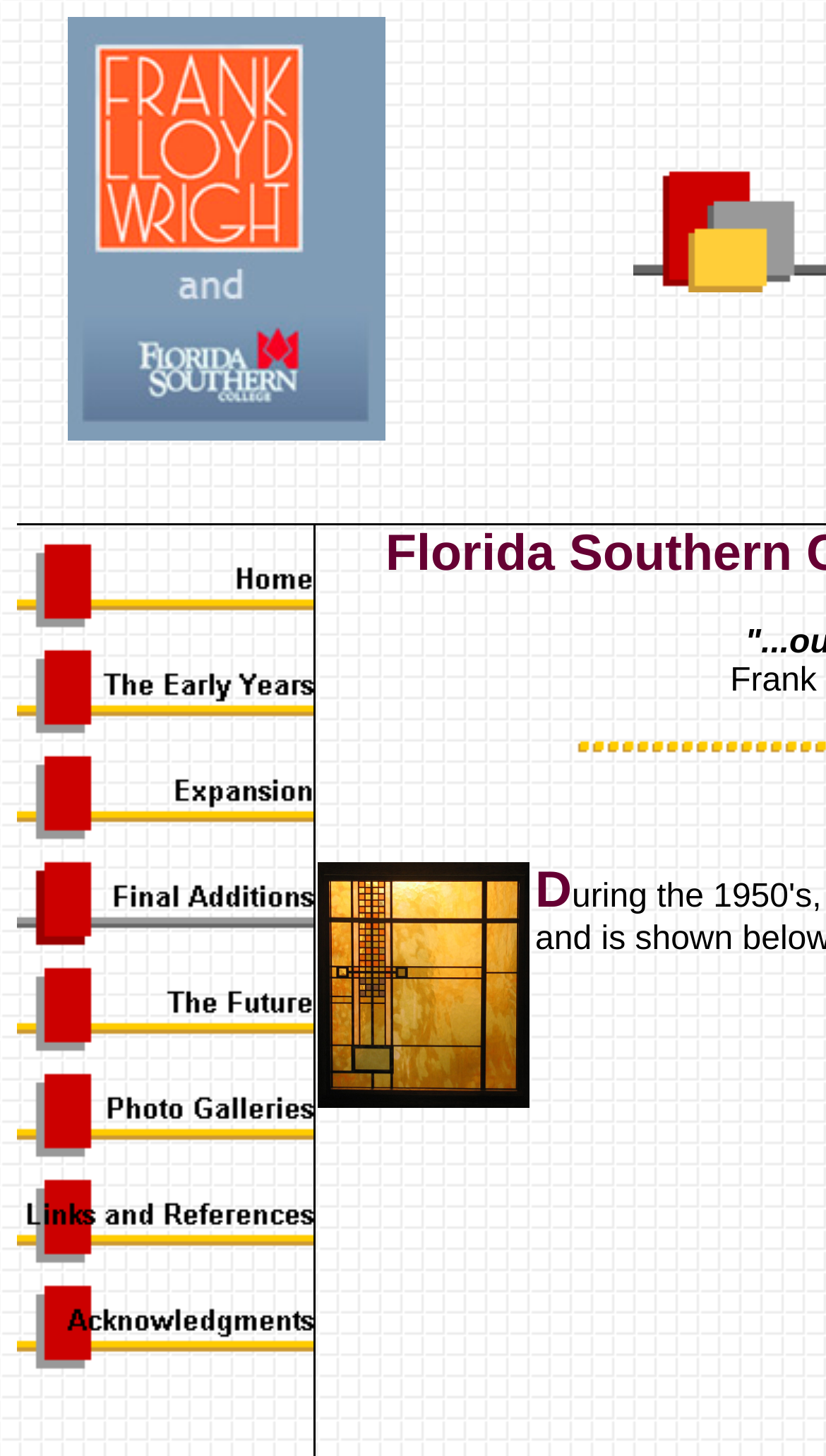Analyze the image and answer the question with as much detail as possible: 
How many images are in the top section of the webpage?

I counted the number of images in the top section of the webpage, which are the images corresponding to the links 'Home', 'The Early Years', 'Expansion', 'Final Additions', 'The Future', and 'Photo Galleries'.